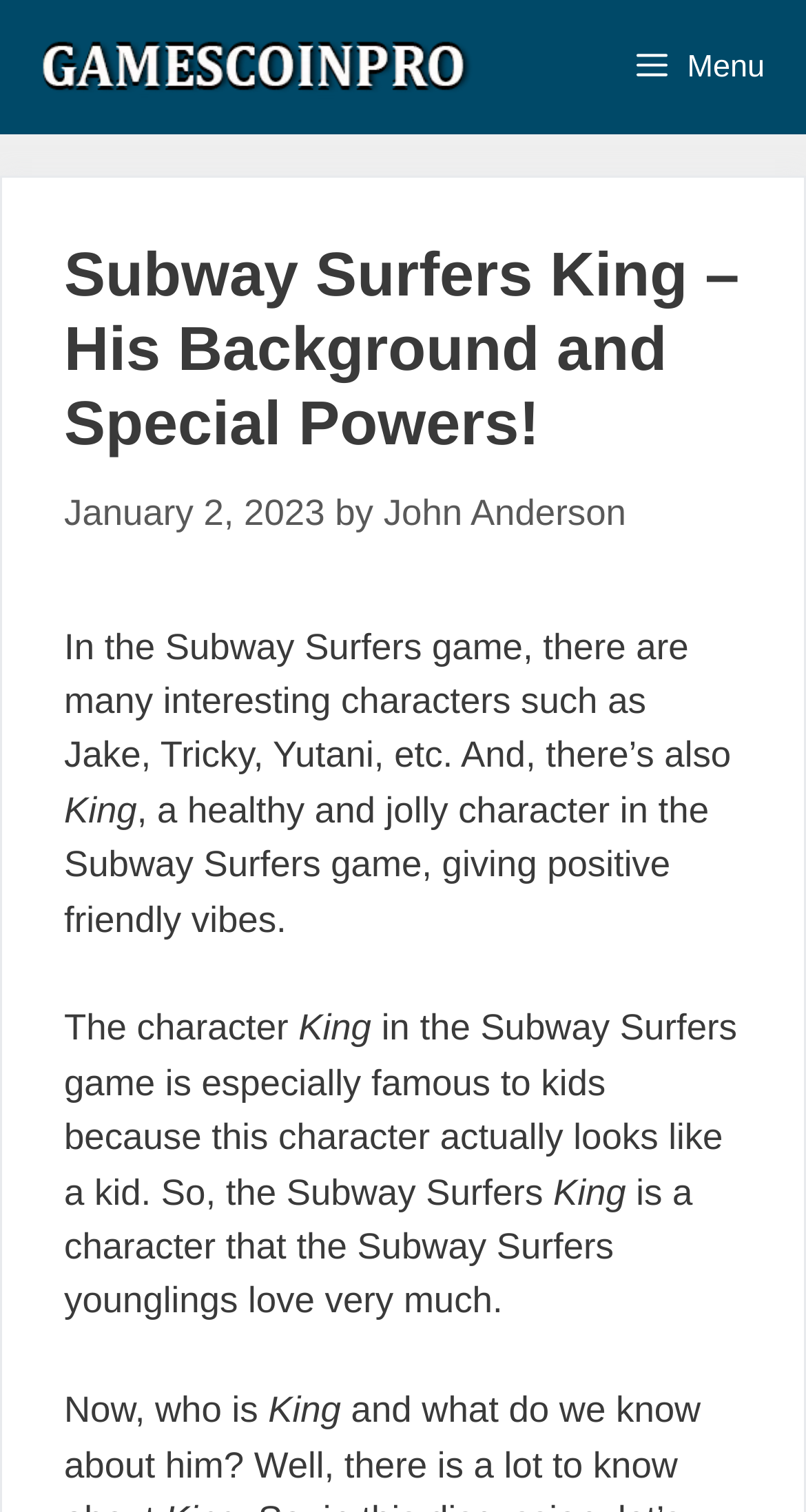Answer this question in one word or a short phrase: What is the characteristic of King that makes him famous among kids?

He looks like a kid